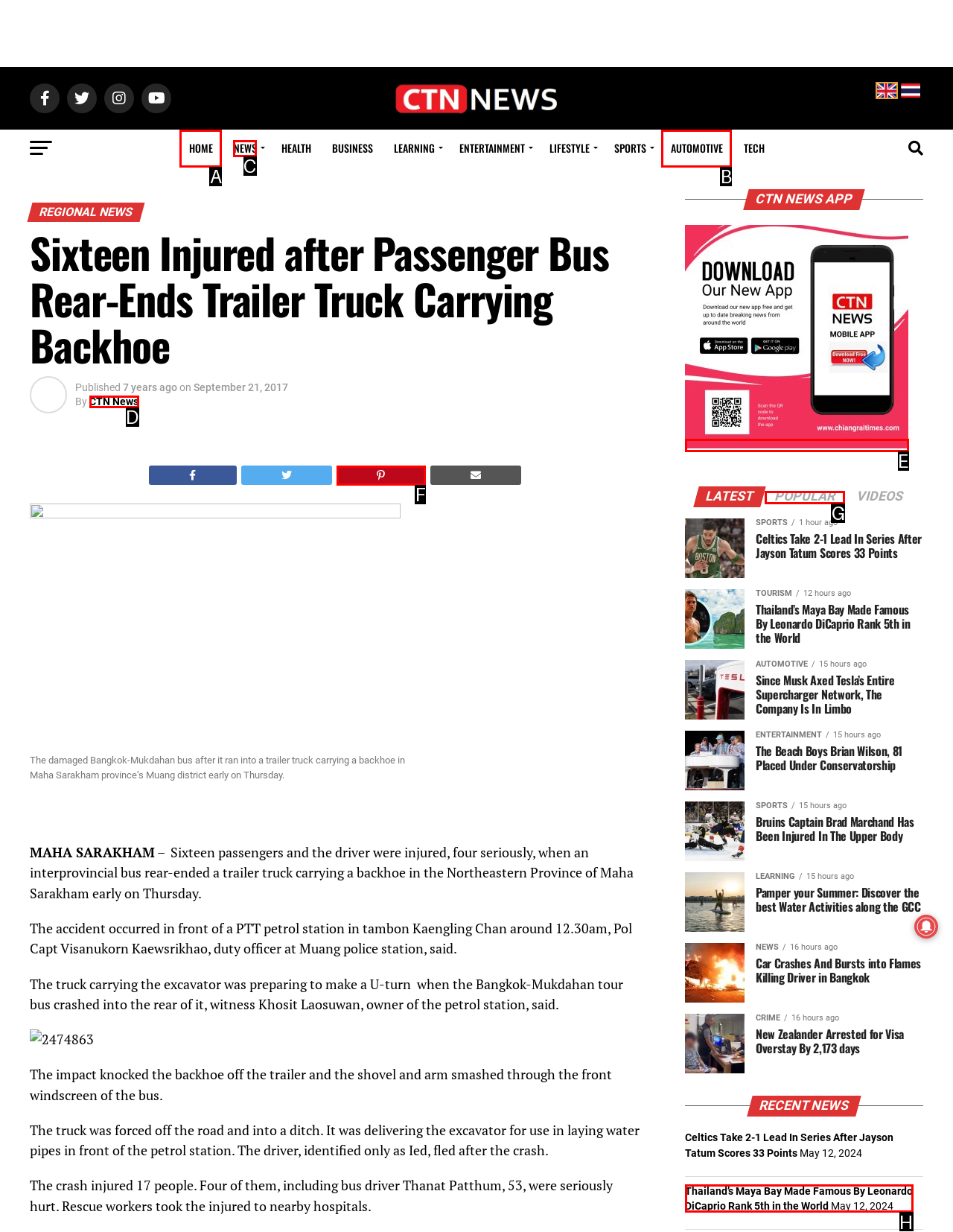From the given choices, which option should you click to complete this task: Read NEWS? Answer with the letter of the correct option.

C